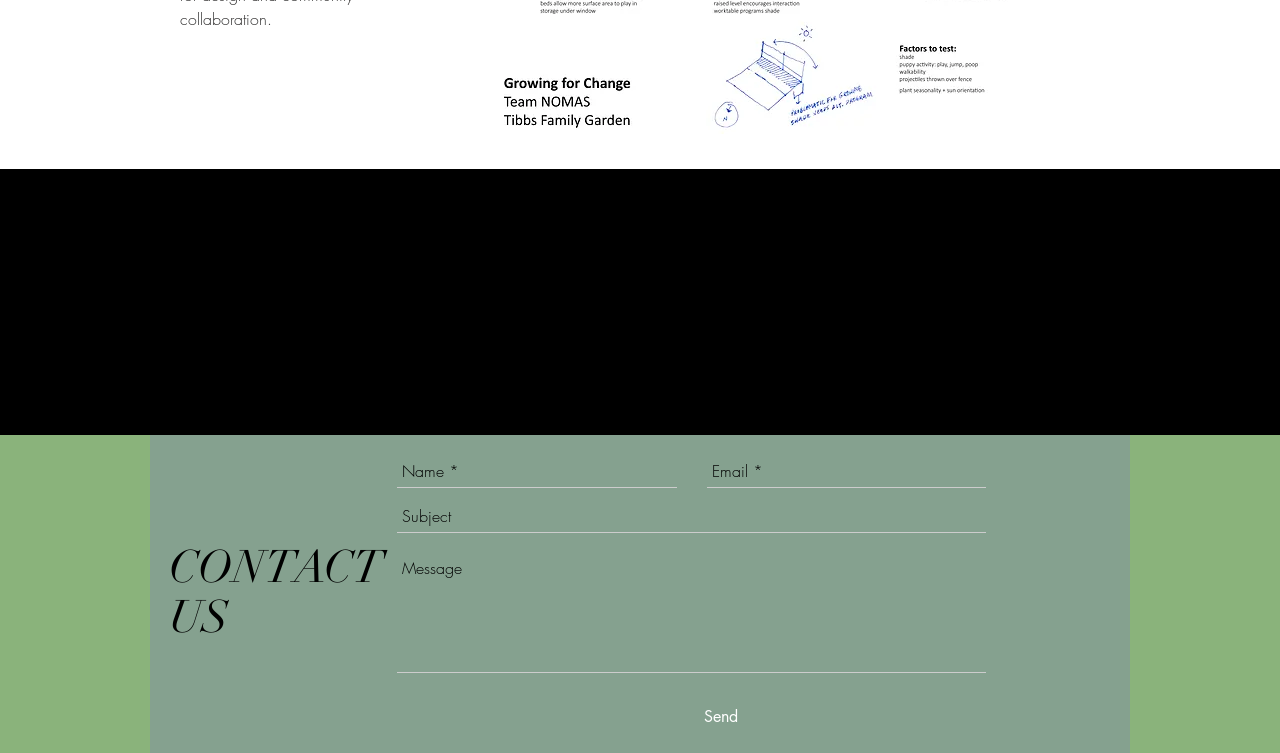Answer the following inquiry with a single word or phrase:
What is the purpose of the 'Name' textbox?

To input name